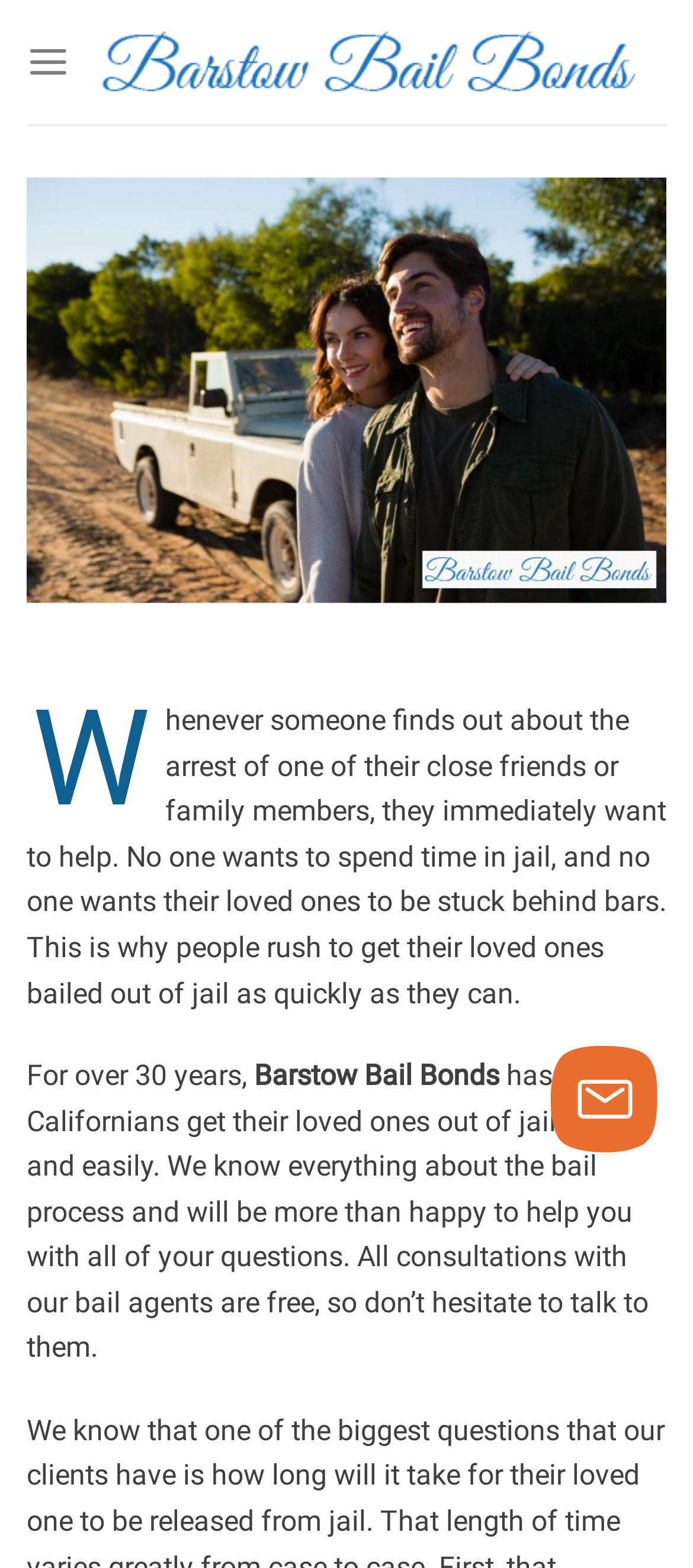Describe all significant elements and features of the webpage.

The webpage is about Barstow Bail Bonds, a bail bond service that helps people get their loved ones out of jail quickly and easily. At the top left of the page, there is a link to the company's homepage, accompanied by an image with the company's logo. Next to it, on the top right, is a menu link that expands to reveal more content.

Below the menu link, there is a large image that takes up most of the width of the page, with a caption that reads "How Soon Will My Loved One Be Released?" This image is followed by a block of text that explains the importance of getting loved ones out of jail quickly and the role of Barstow Bail Bonds in this process.

The text block is divided into three paragraphs. The first paragraph discusses the desire to help loved ones who have been arrested. The second paragraph mentions that Barstow Bail Bonds has been helping Californians for over 30 years. The third paragraph explains that the company's bail agents are available to answer questions and provide free consultations.

At the bottom right of the page, there is a chat button that allows users to launch a chat with the company's representatives.